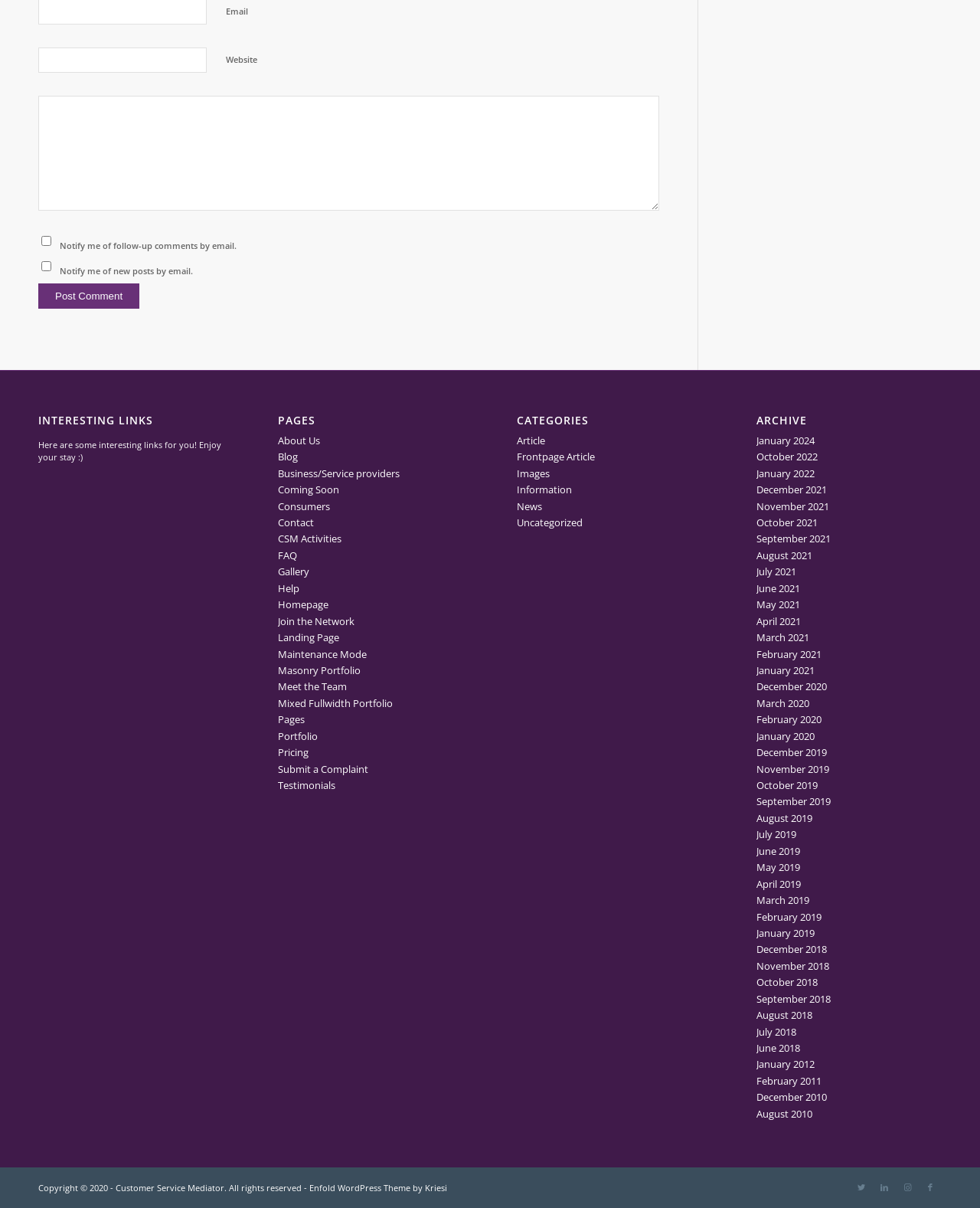How many links are under the 'PAGES' heading?
Using the details from the image, give an elaborate explanation to answer the question.

The 'PAGES' heading is located in the middle of the webpage and has 18 links underneath it, including 'About Us', 'Blog', 'Business/Service providers', and others.